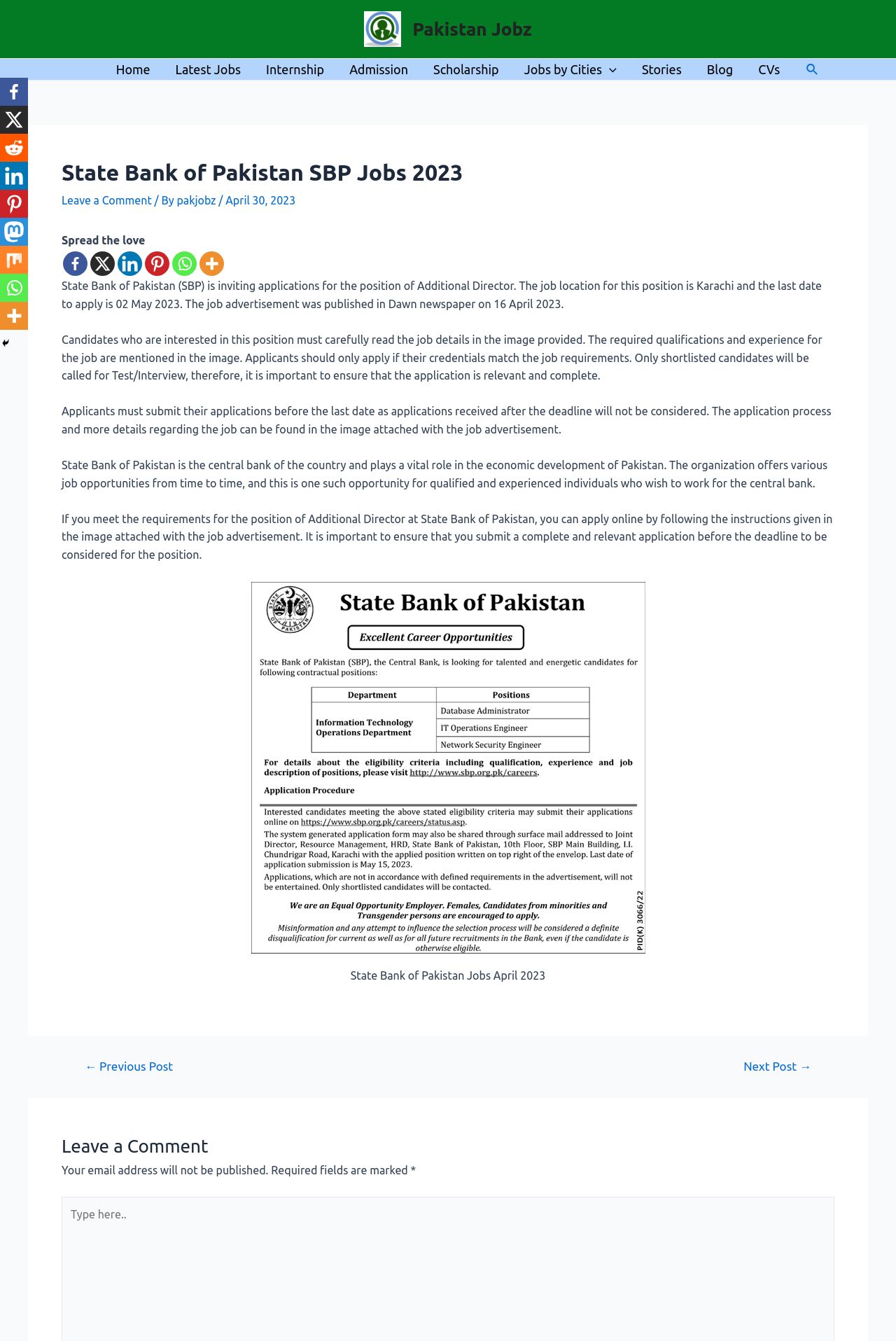Using the description "Admission", locate and provide the bounding box of the UI element.

[0.376, 0.044, 0.47, 0.06]